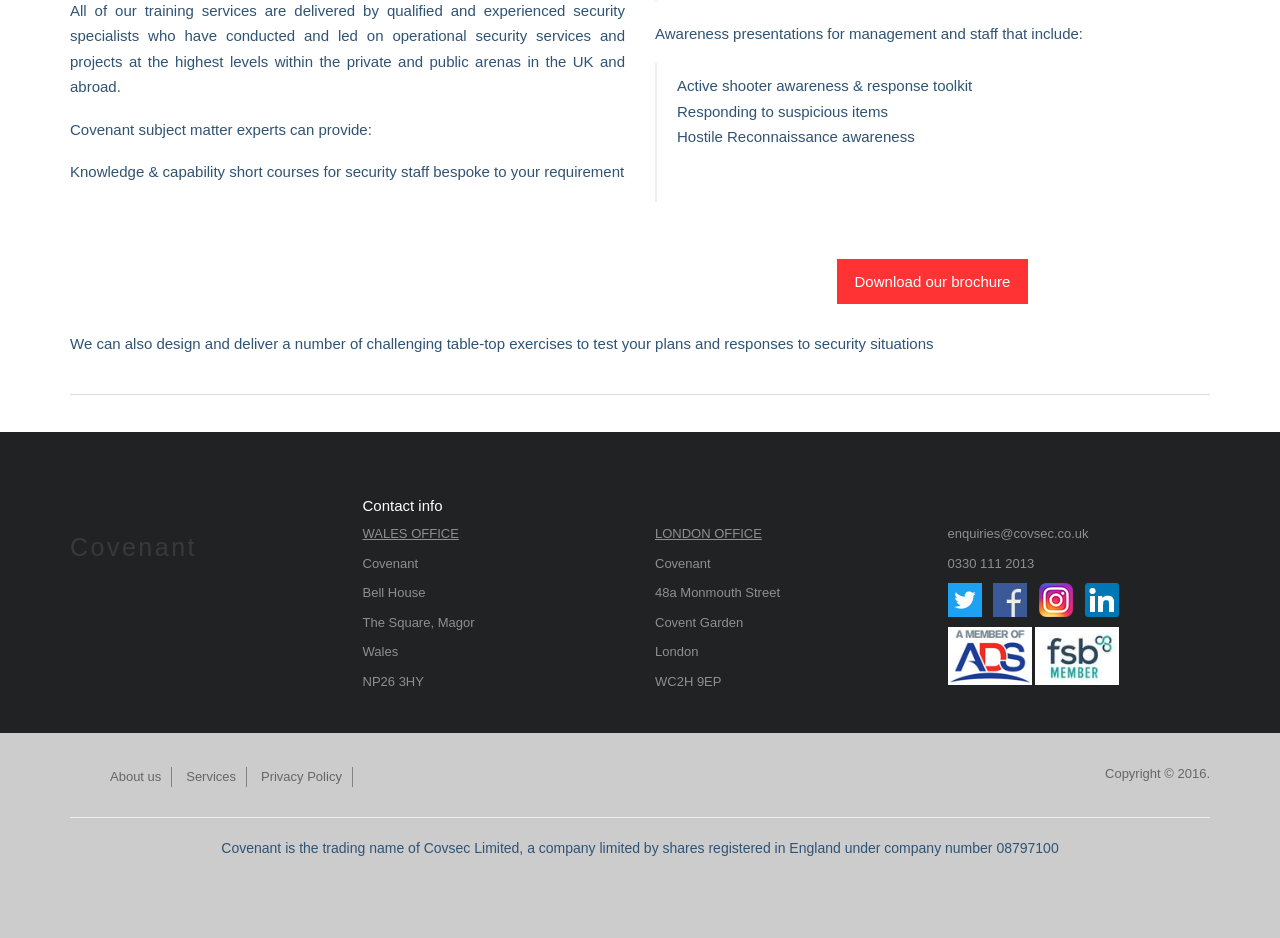Determine the bounding box coordinates (top-left x, top-left y, bottom-right x, bottom-right y) of the UI element described in the following text: About us

[0.086, 0.818, 0.126, 0.839]